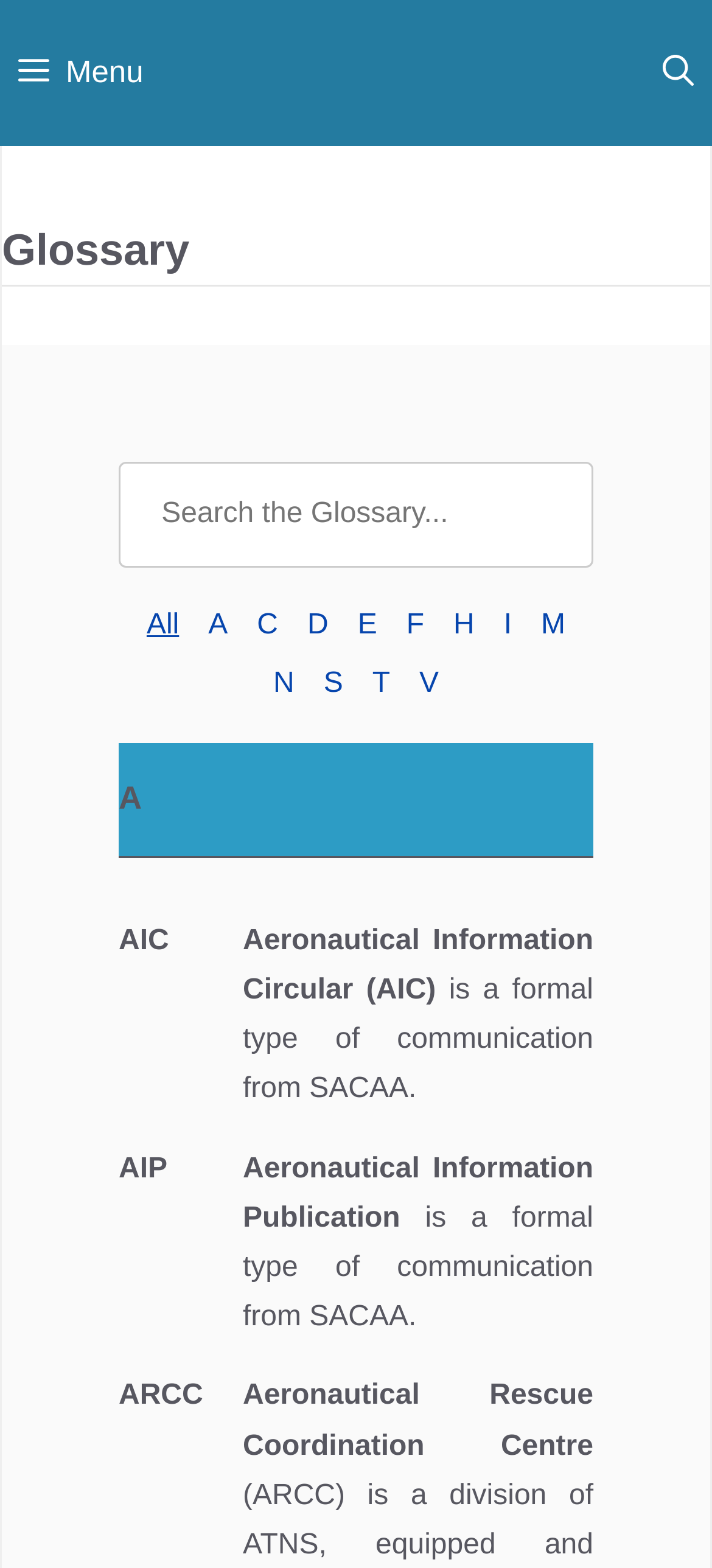Specify the bounding box coordinates of the region I need to click to perform the following instruction: "Click on the 'A' link". The coordinates must be four float numbers in the range of 0 to 1, i.e., [left, top, right, bottom].

[0.272, 0.381, 0.34, 0.418]